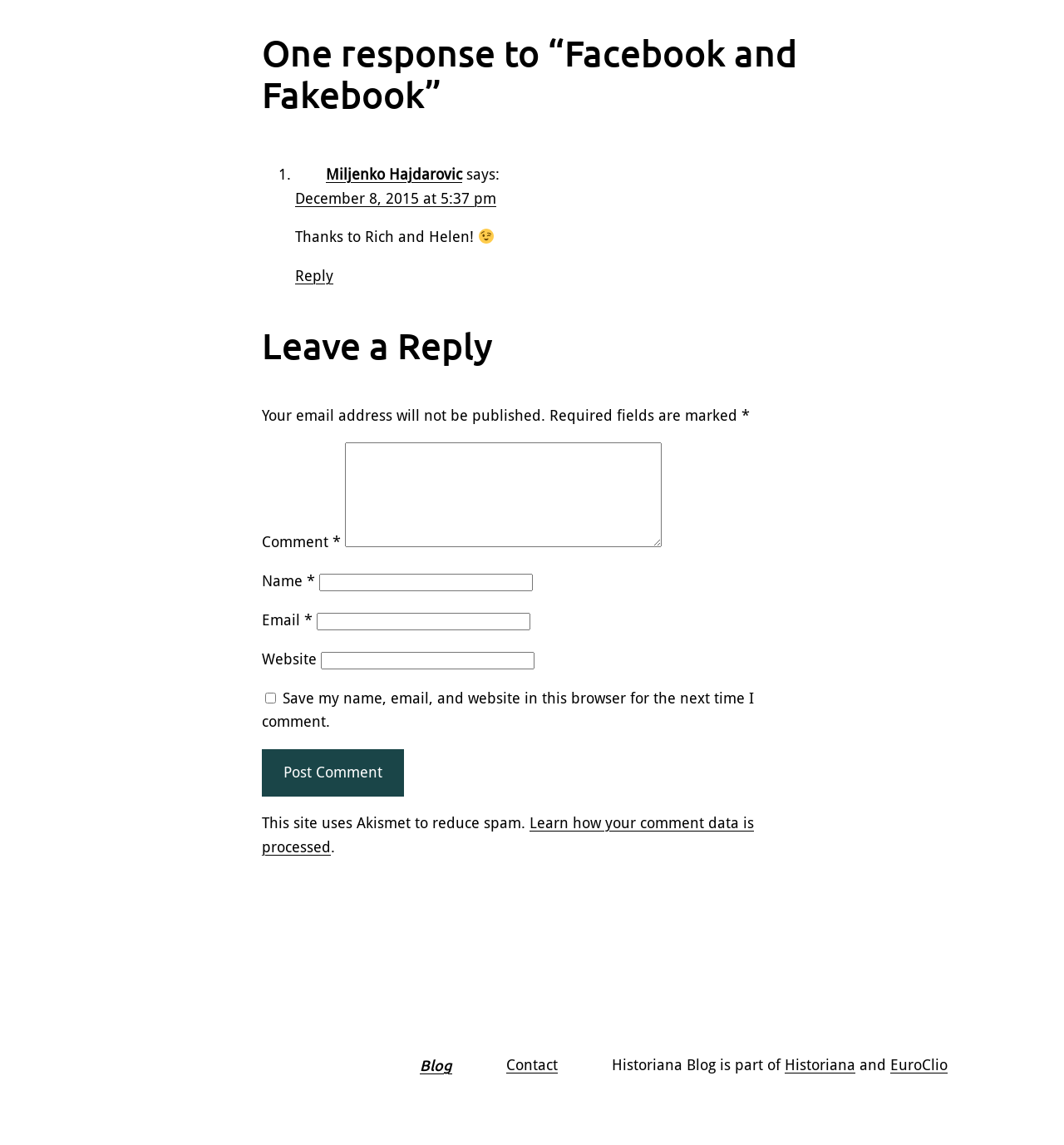Locate the bounding box of the UI element based on this description: "parent_node: Email * aria-describedby="email-notes" name="email"". Provide four float numbers between 0 and 1 as [left, top, right, bottom].

[0.298, 0.535, 0.498, 0.551]